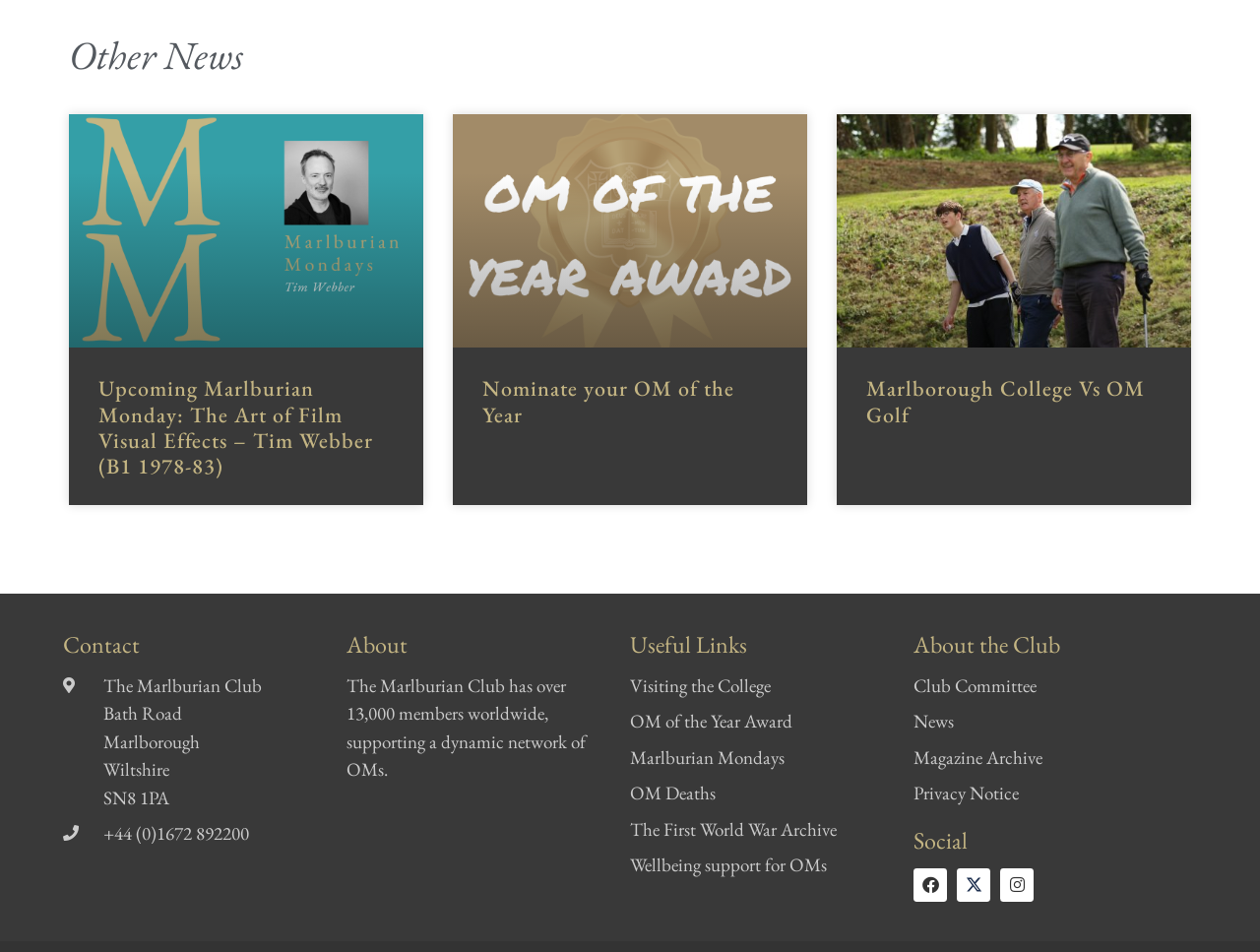Show the bounding box coordinates for the element that needs to be clicked to execute the following instruction: "Click on the 'Home' link". Provide the coordinates in the form of four float numbers between 0 and 1, i.e., [left, top, right, bottom].

None